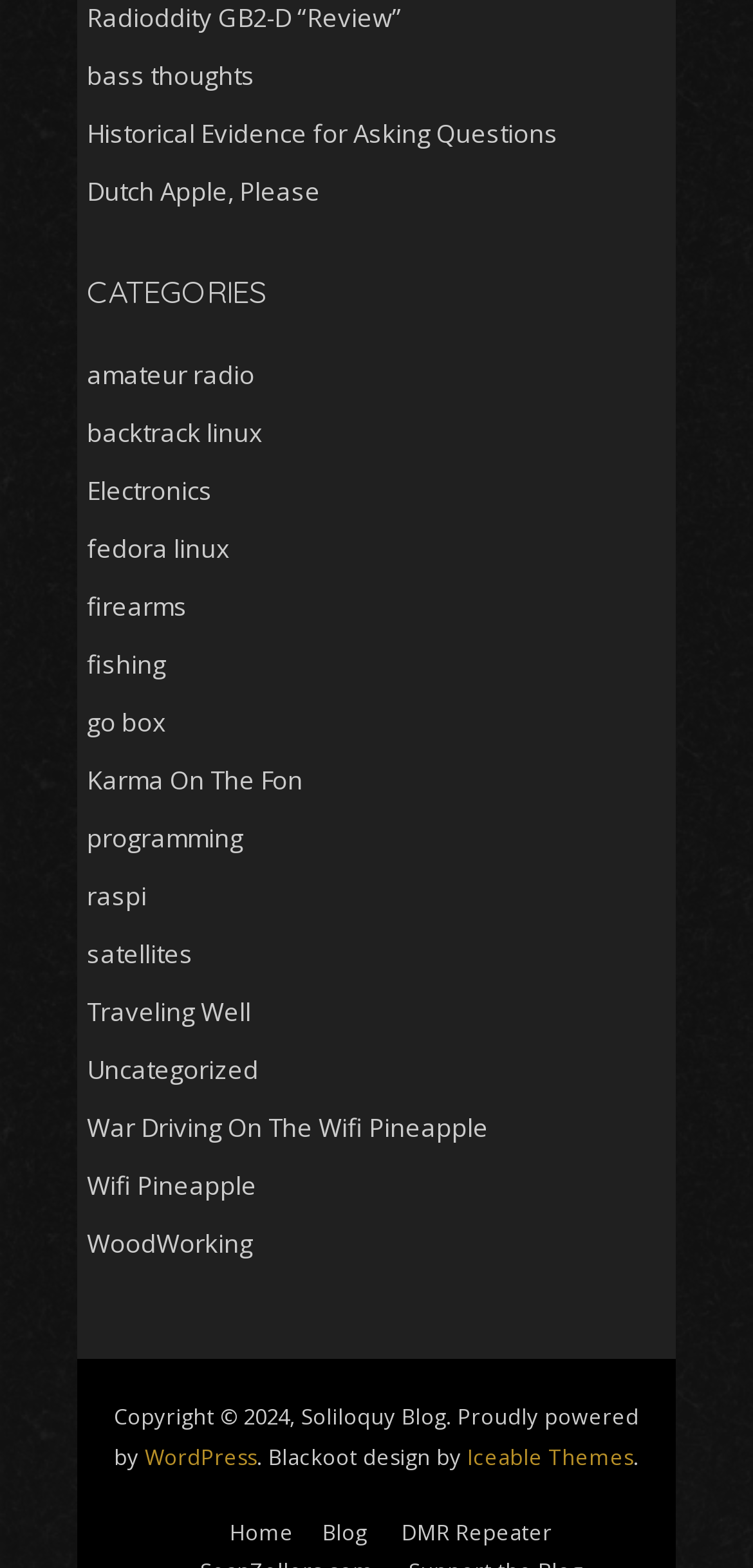What is the purpose of the 'DMR Repeater' link?
Provide a fully detailed and comprehensive answer to the question.

The 'DMR Repeater' link is located at the bottom of the page, but its purpose is not explicitly stated. It may be related to a specific topic or category, but without further context, it is unclear what it is used for.